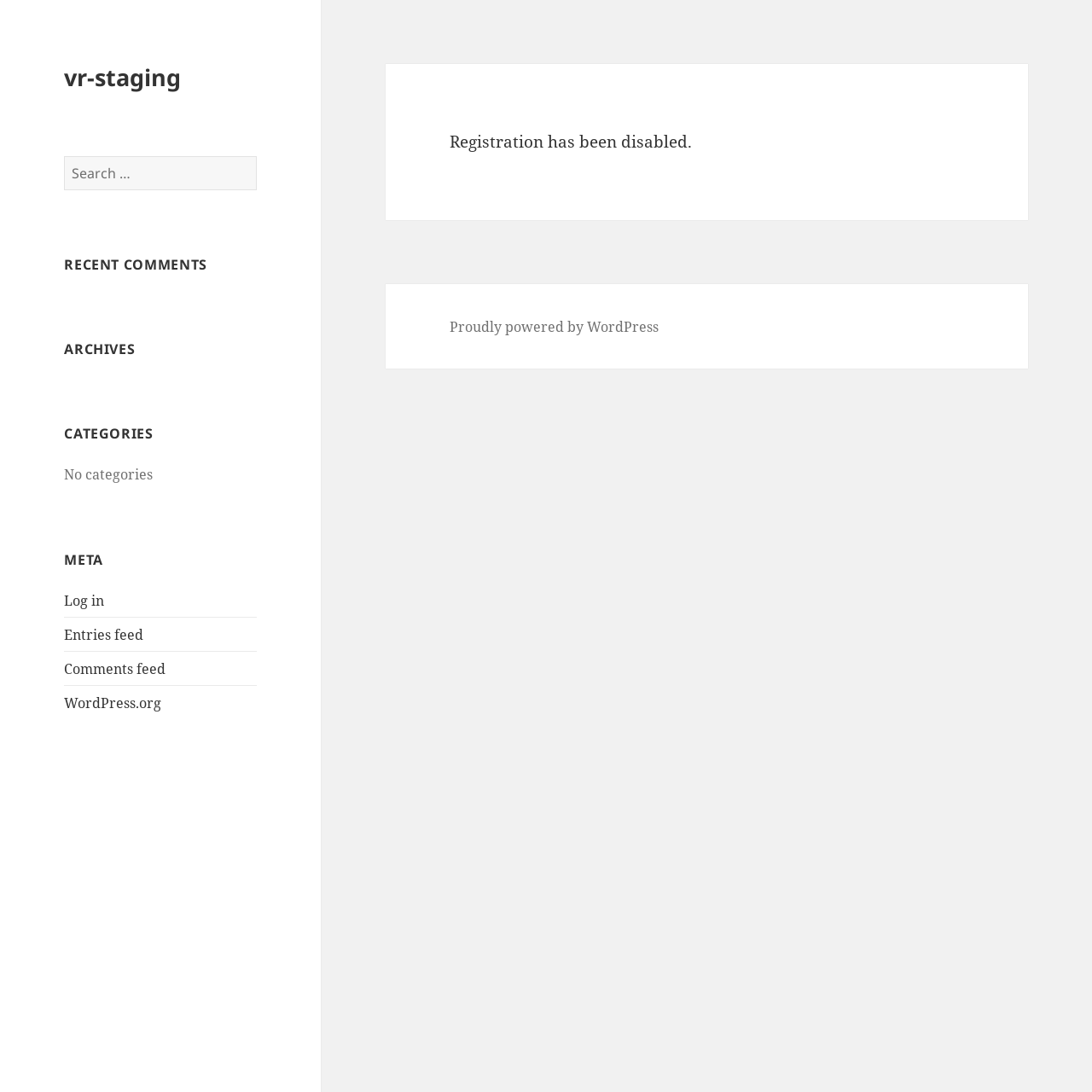Please find the bounding box coordinates of the element that must be clicked to perform the given instruction: "View recent comments". The coordinates should be four float numbers from 0 to 1, i.e., [left, top, right, bottom].

[0.059, 0.233, 0.235, 0.251]